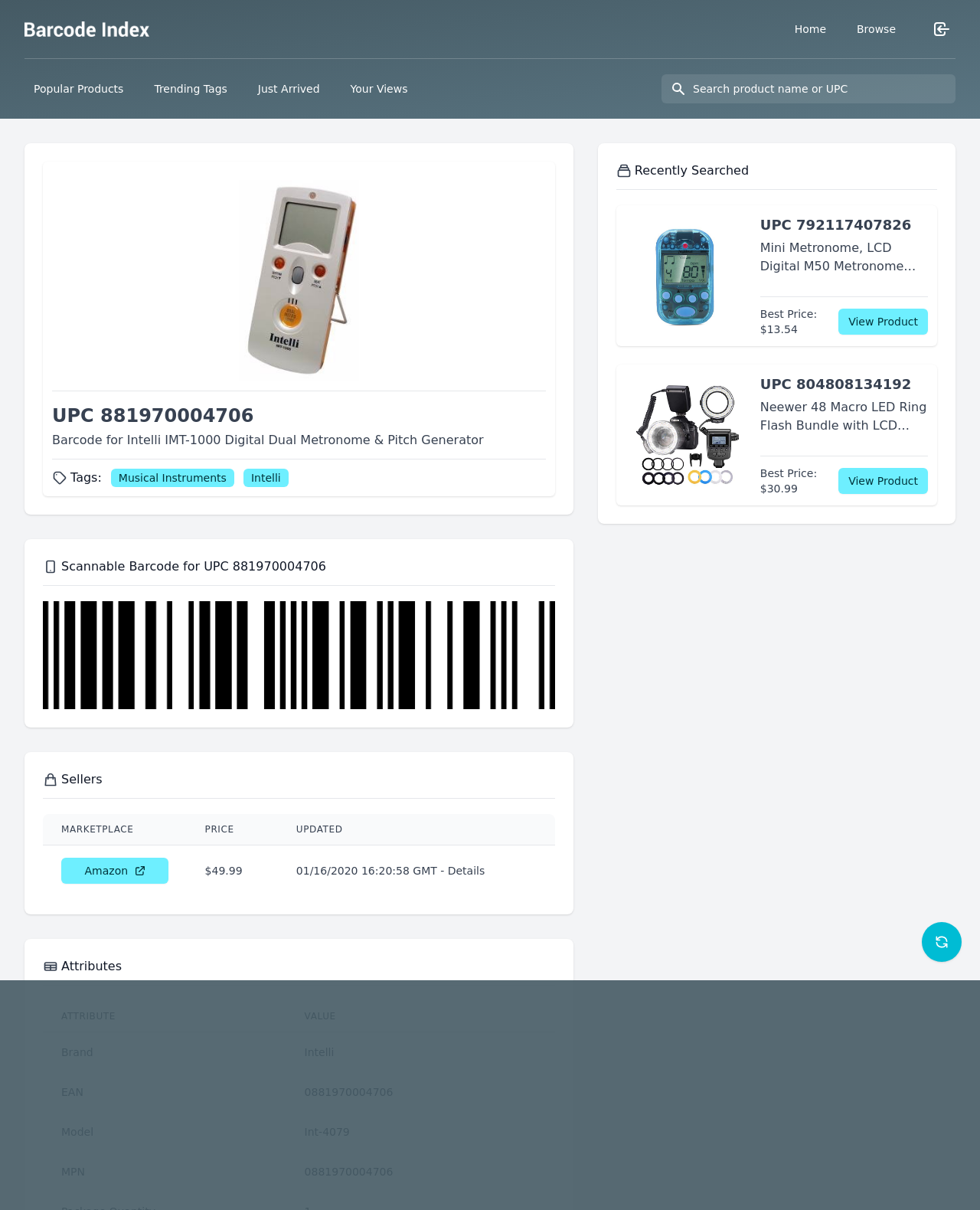Bounding box coordinates are to be given in the format (top-left x, top-left y, bottom-right x, bottom-right y). All values must be floating point numbers between 0 and 1. Provide the bounding box coordinate for the UI element described as: UPC 792117407826

[0.776, 0.177, 0.947, 0.195]